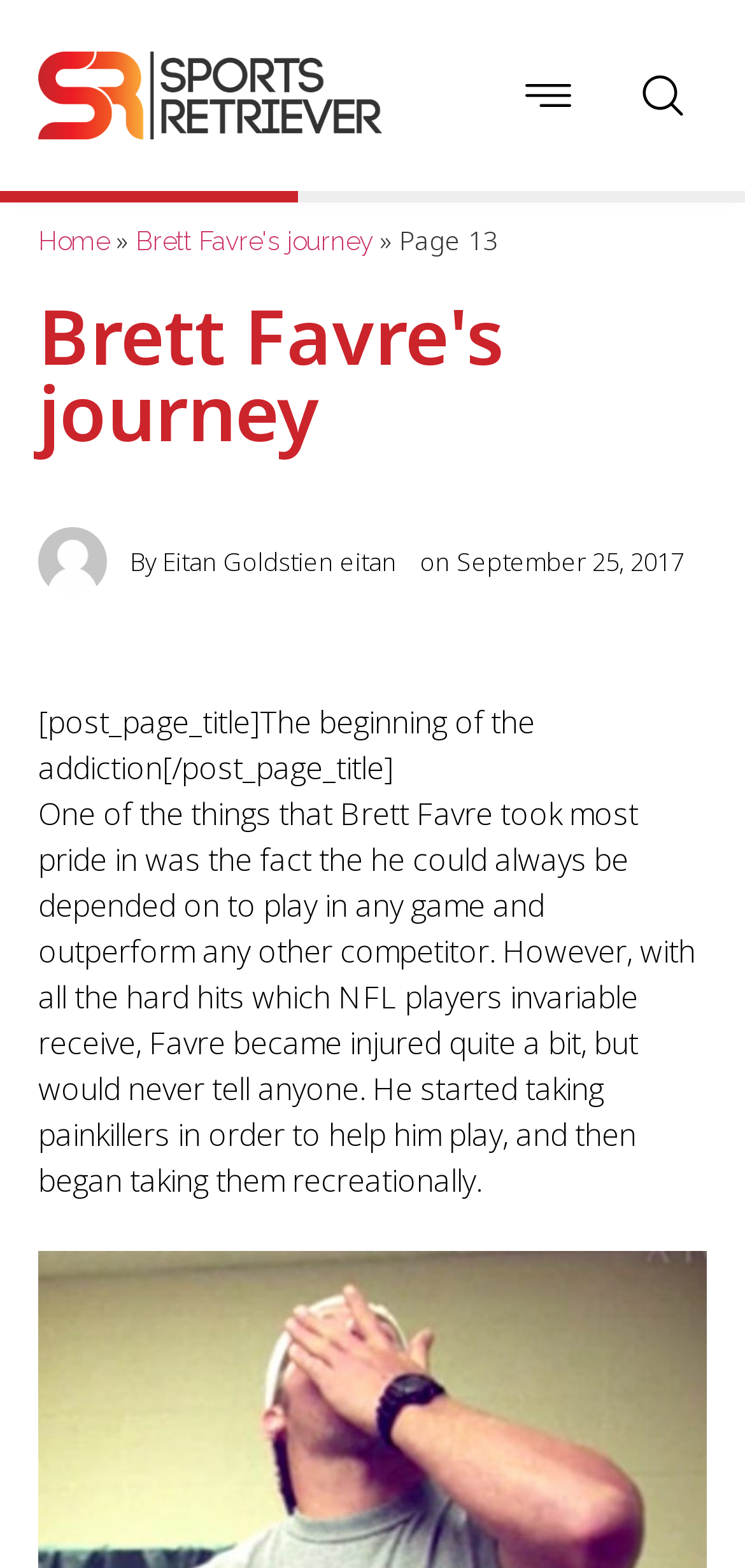Determine the main heading text of the webpage.

Brett Favre's journey